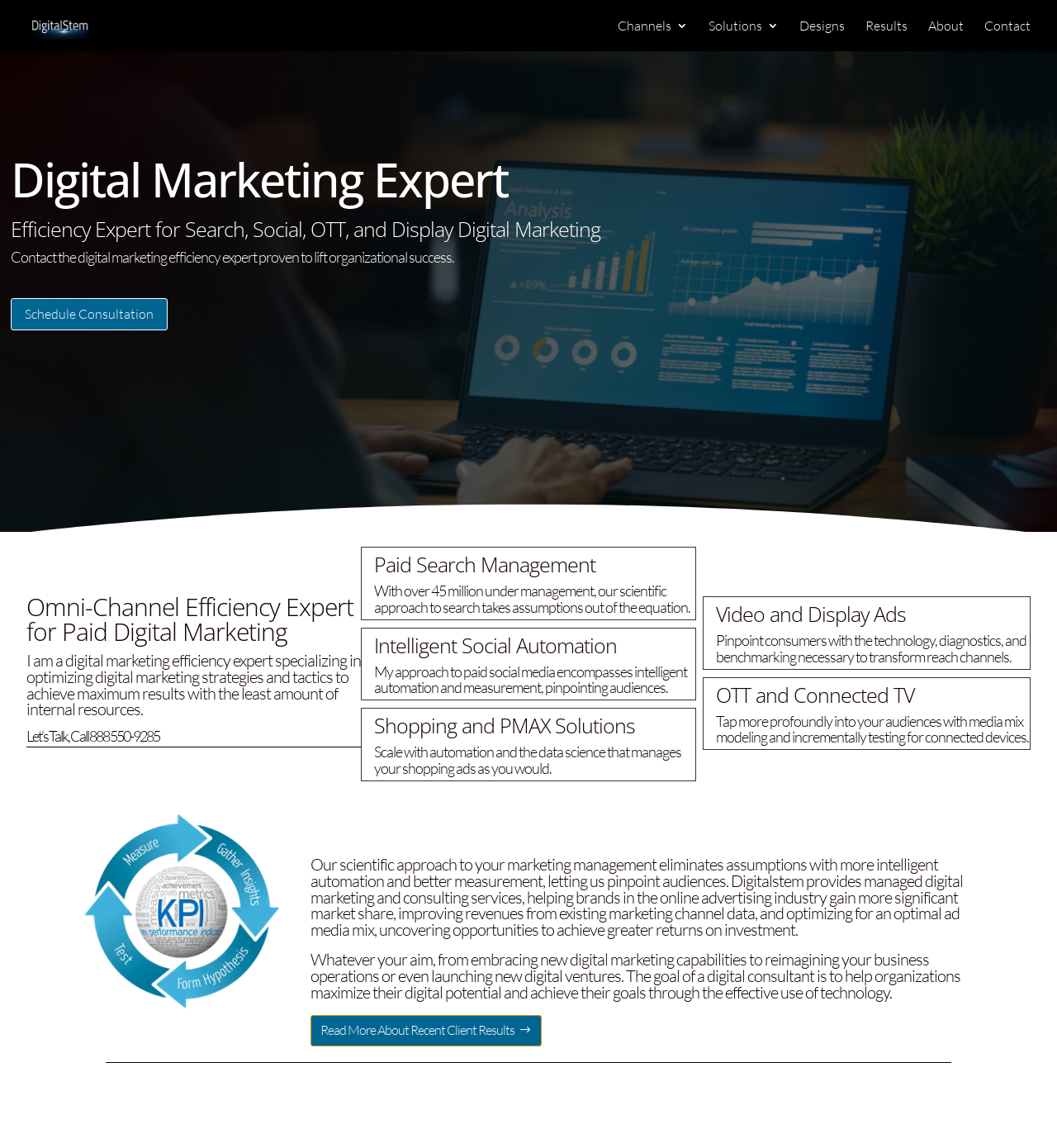Identify the bounding box coordinates for the element that needs to be clicked to fulfill this instruction: "Contact the digital marketing efficiency expert". Provide the coordinates in the format of four float numbers between 0 and 1: [left, top, right, bottom].

[0.931, 0.017, 0.975, 0.045]